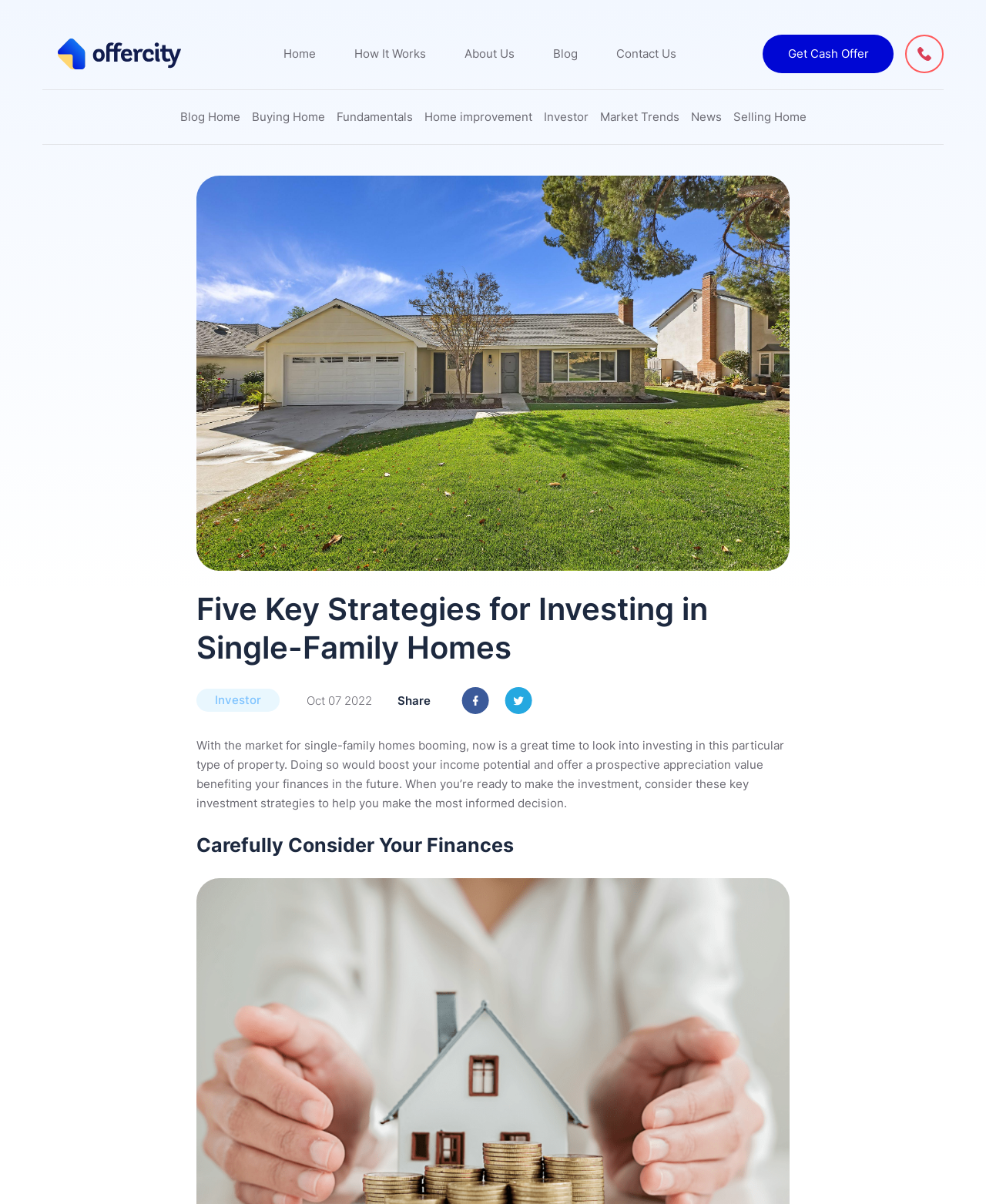Extract the bounding box of the UI element described as: "Home".

[0.287, 0.035, 0.32, 0.054]